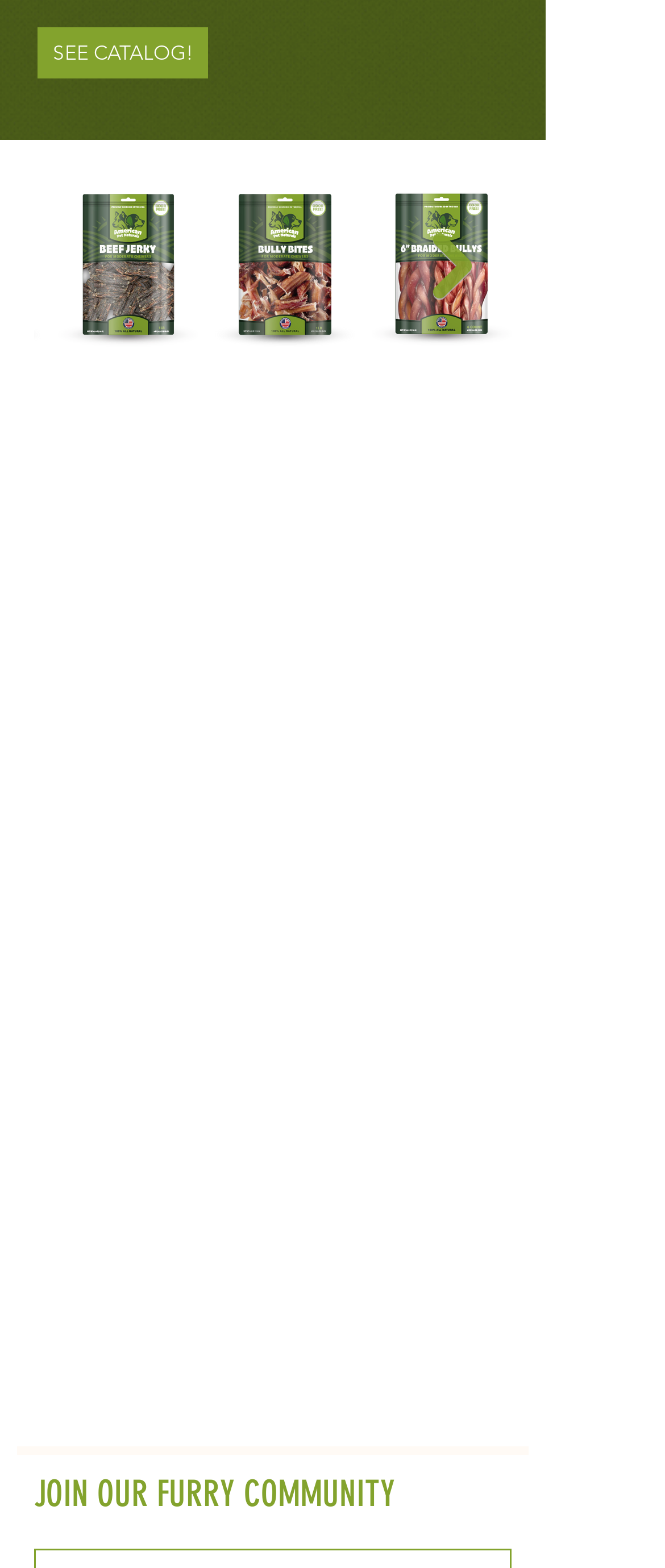Please determine the bounding box coordinates for the UI element described as: "SEE CATALOG!".

[0.056, 0.017, 0.313, 0.05]